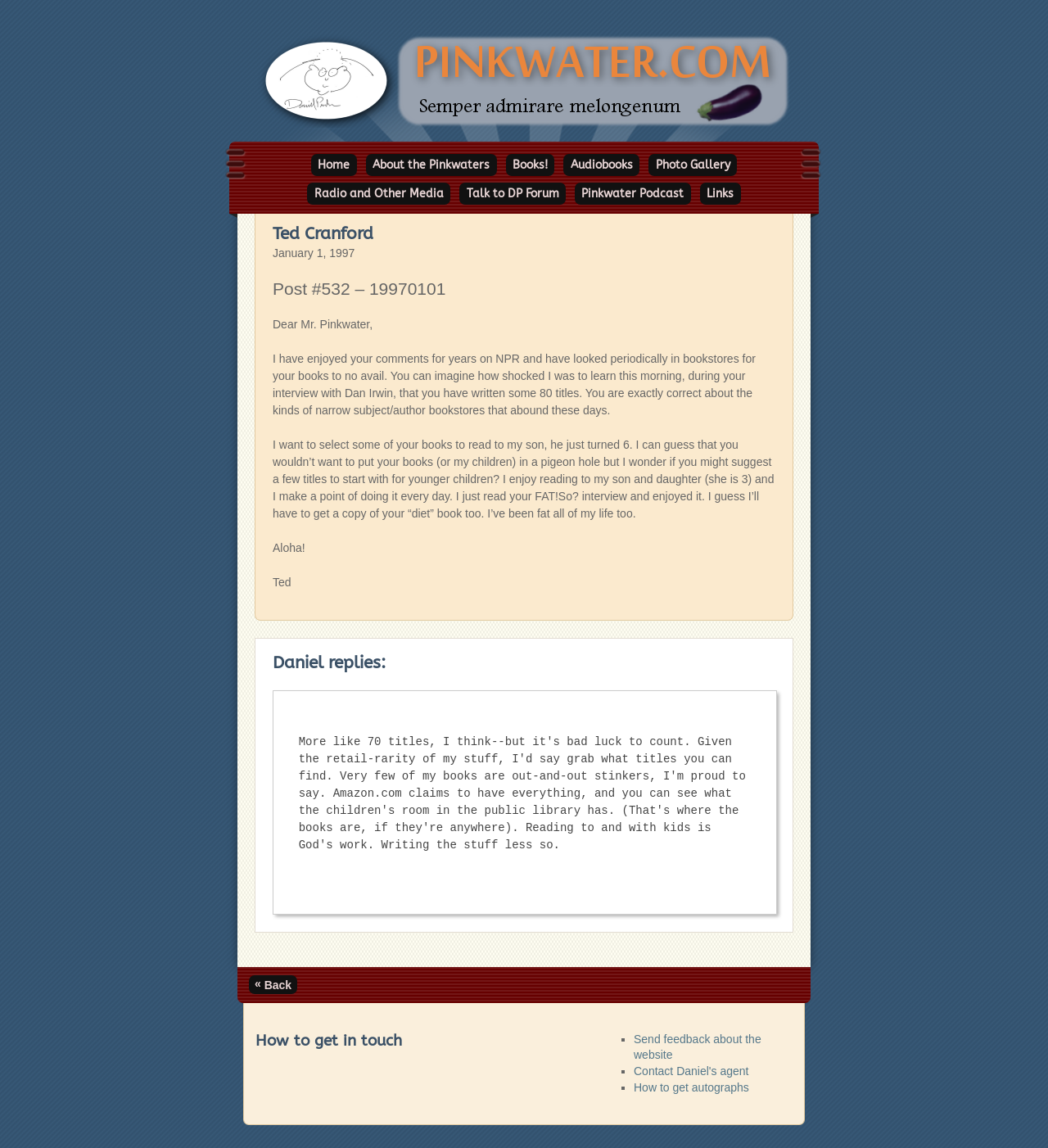Describe all the significant parts and information present on the webpage.

The webpage is the online home of author Daniel Pinkwater, featuring a post from January 1, 1997. At the top, there is a logo of pinkwater.com, which is an image with a link to the website's homepage. Below the logo, there is a horizontal navigation menu with links to various sections of the website, including "Home", "About the Pinkwaters", "Books!", "Audiobooks", "Photo Gallery", "Radio and Other Media", "Talk to DP Forum", "Pinkwater Podcast", and "Links".

The main content of the webpage is a post from Ted Cranford, dated January 1, 1997. The post is a letter to Daniel Pinkwater, expressing admiration for his work and asking for book recommendations for his 6-year-old son. The letter is followed by Daniel Pinkwater's response.

At the bottom of the page, there is a link to go back to the previous page, and a complementary section with information on how to get in touch with Daniel Pinkwater or his agent, including links to send feedback about the website, contact his agent, and learn how to get autographs.